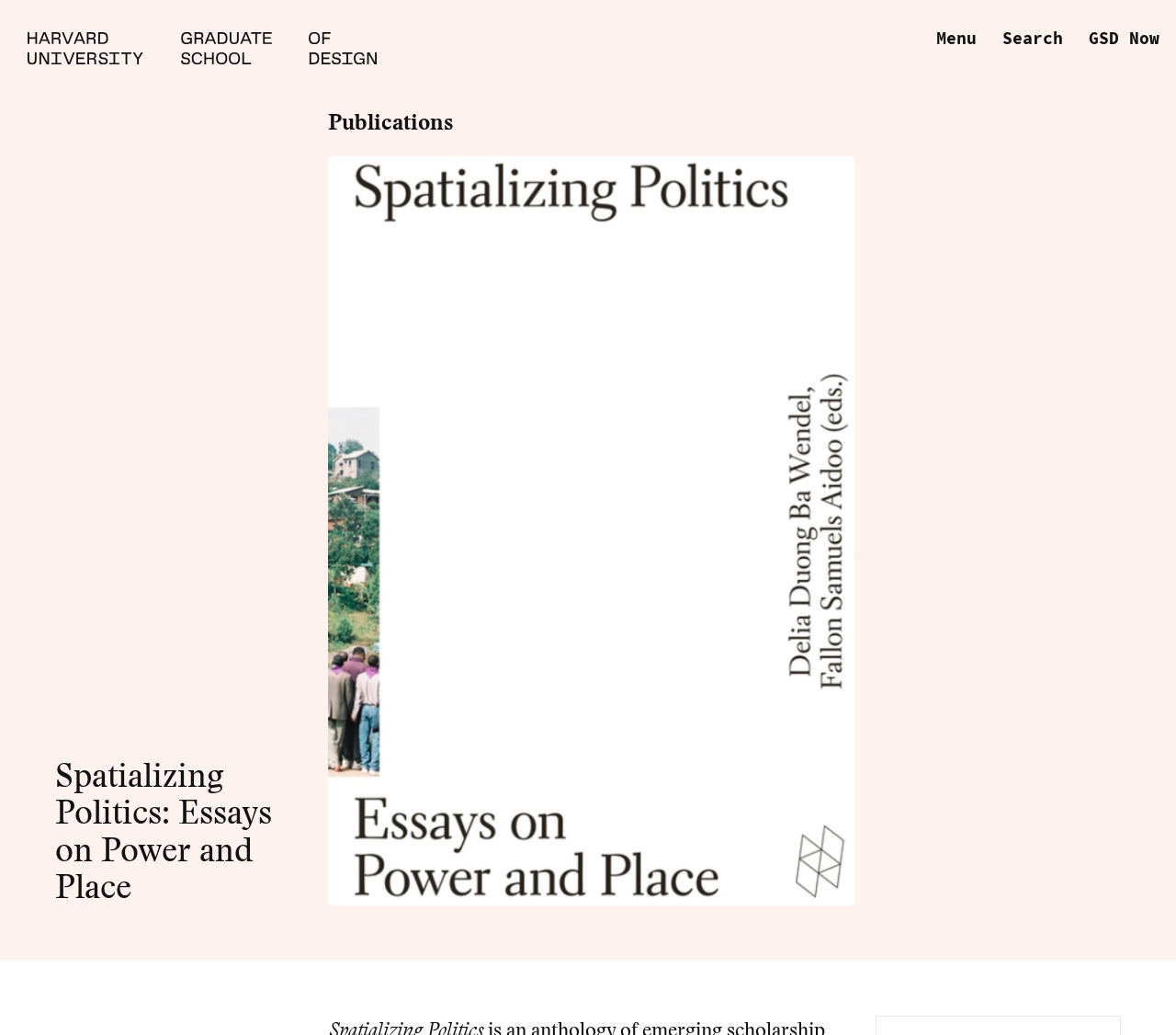What is the name of the publication?
Based on the image, answer the question with as much detail as possible.

I found this answer by looking at the heading element 'Spatializing Politics: Essays on Power and Place', which suggests that it is the name of the publication.